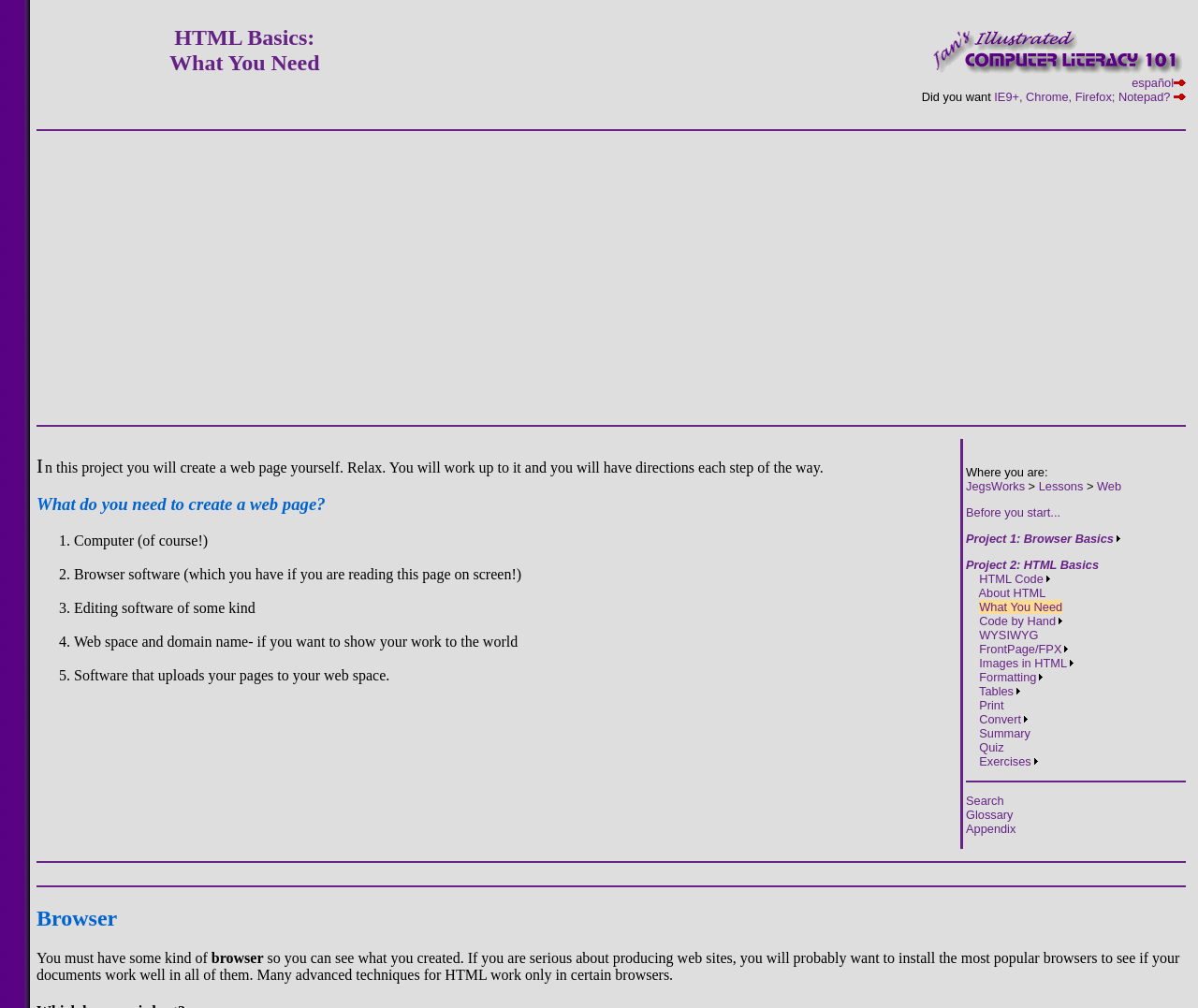Pinpoint the bounding box coordinates of the area that must be clicked to complete this instruction: "View the 'Advertisement'".

[0.041, 0.139, 0.979, 0.399]